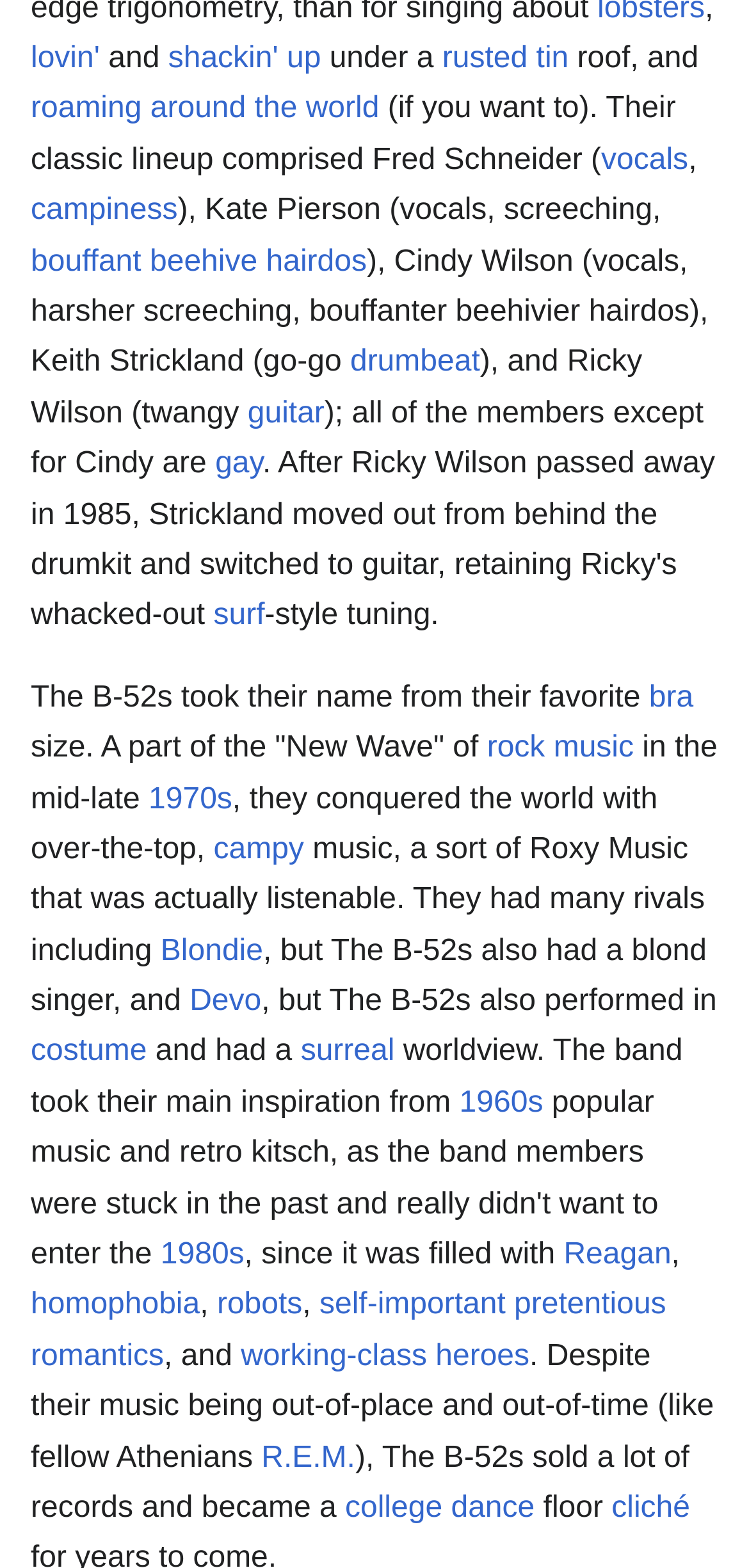What is the inspiration for The B-52s' music?
Using the image, provide a detailed and thorough answer to the question.

The webpage states that The B-52s took their main inspiration from the 1960s, which suggests that their music is influenced by the cultural and musical trends of that decade.